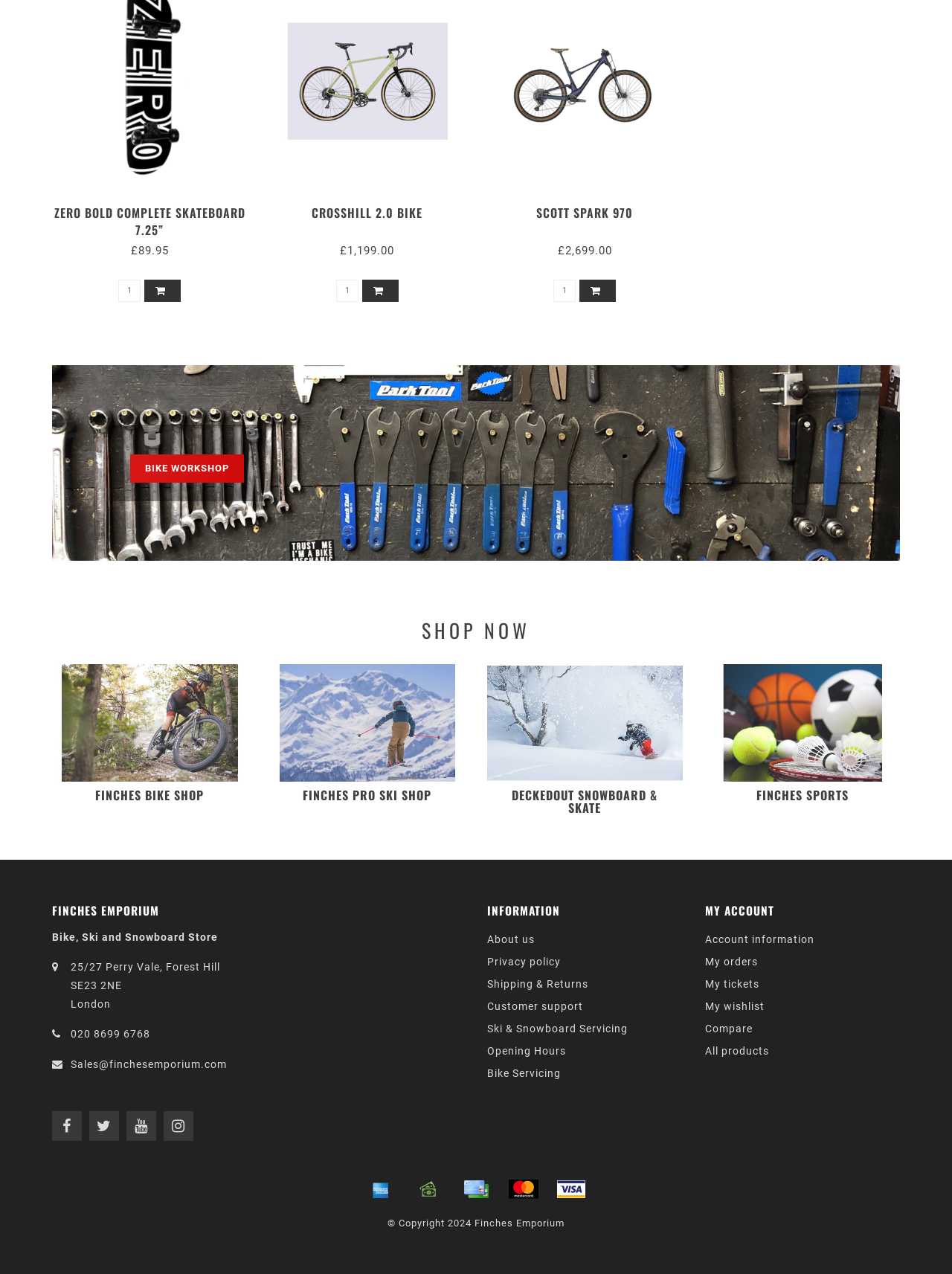Determine the bounding box coordinates of the region I should click to achieve the following instruction: "Contact Finches Emporium via phone". Ensure the bounding box coordinates are four float numbers between 0 and 1, i.e., [left, top, right, bottom].

[0.074, 0.807, 0.158, 0.816]